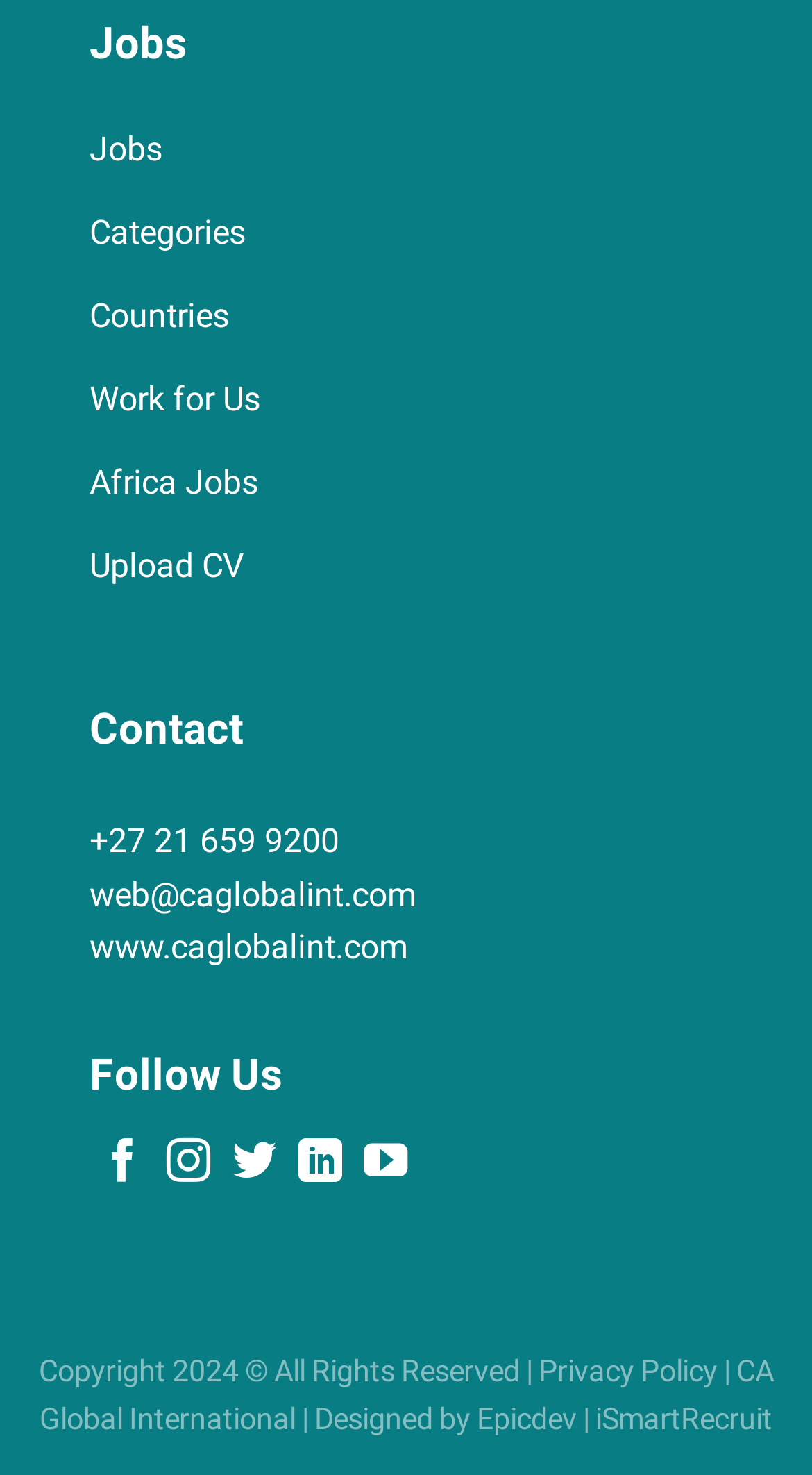Please provide a comprehensive answer to the question below using the information from the image: How many links are there at the bottom of the page?

I counted the number of links at the bottom of the page, which are 'Privacy Policy', 'Epicdev', 'iSmartRecruit', 'Follow on Facebook', 'Follow on Instagram', 'Follow on Twitter', and 'Follow on LinkedIn'. There are 7 links at the bottom of the page.